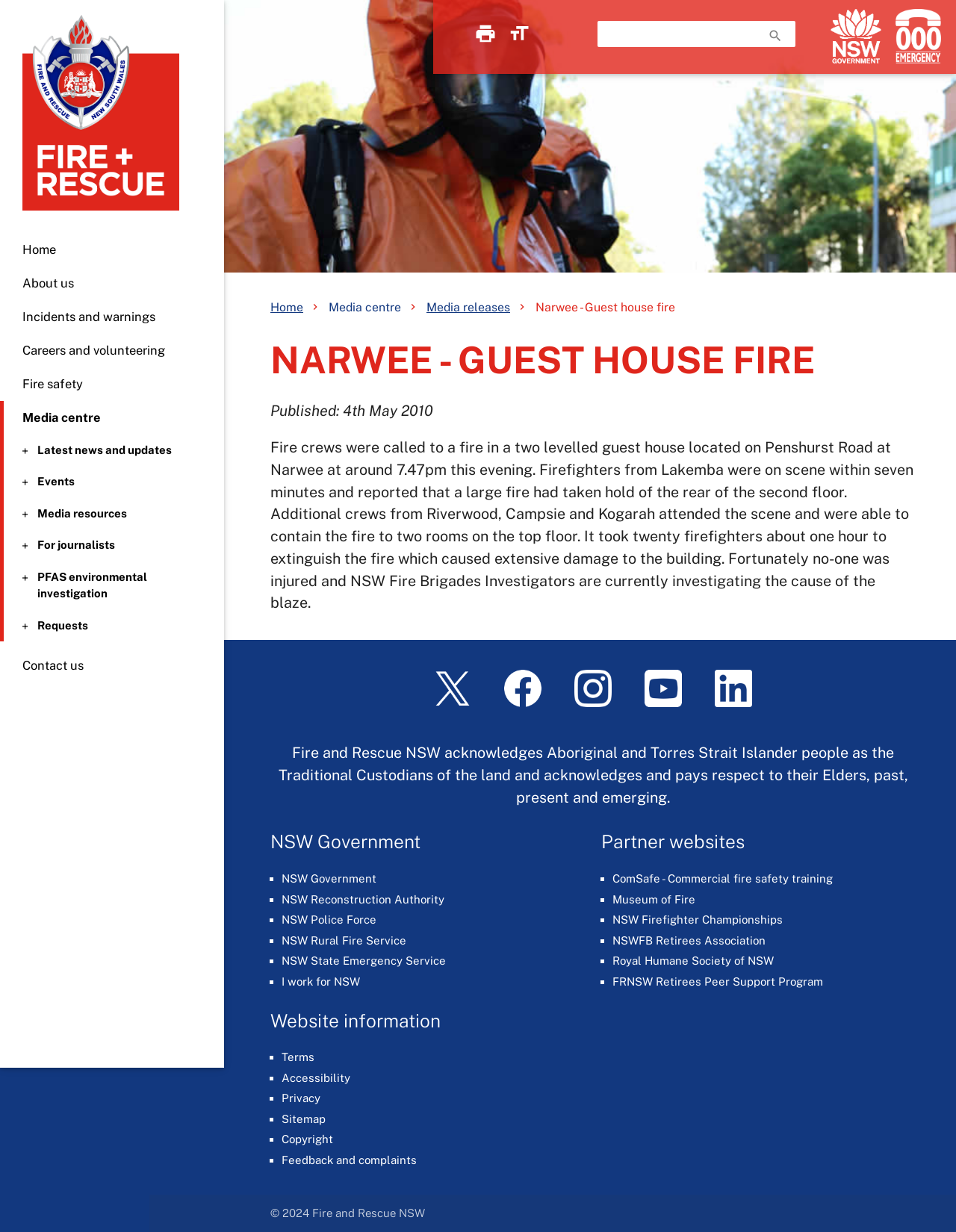Please specify the bounding box coordinates of the region to click in order to perform the following instruction: "Check Latest news and updates".

[0.004, 0.359, 0.227, 0.372]